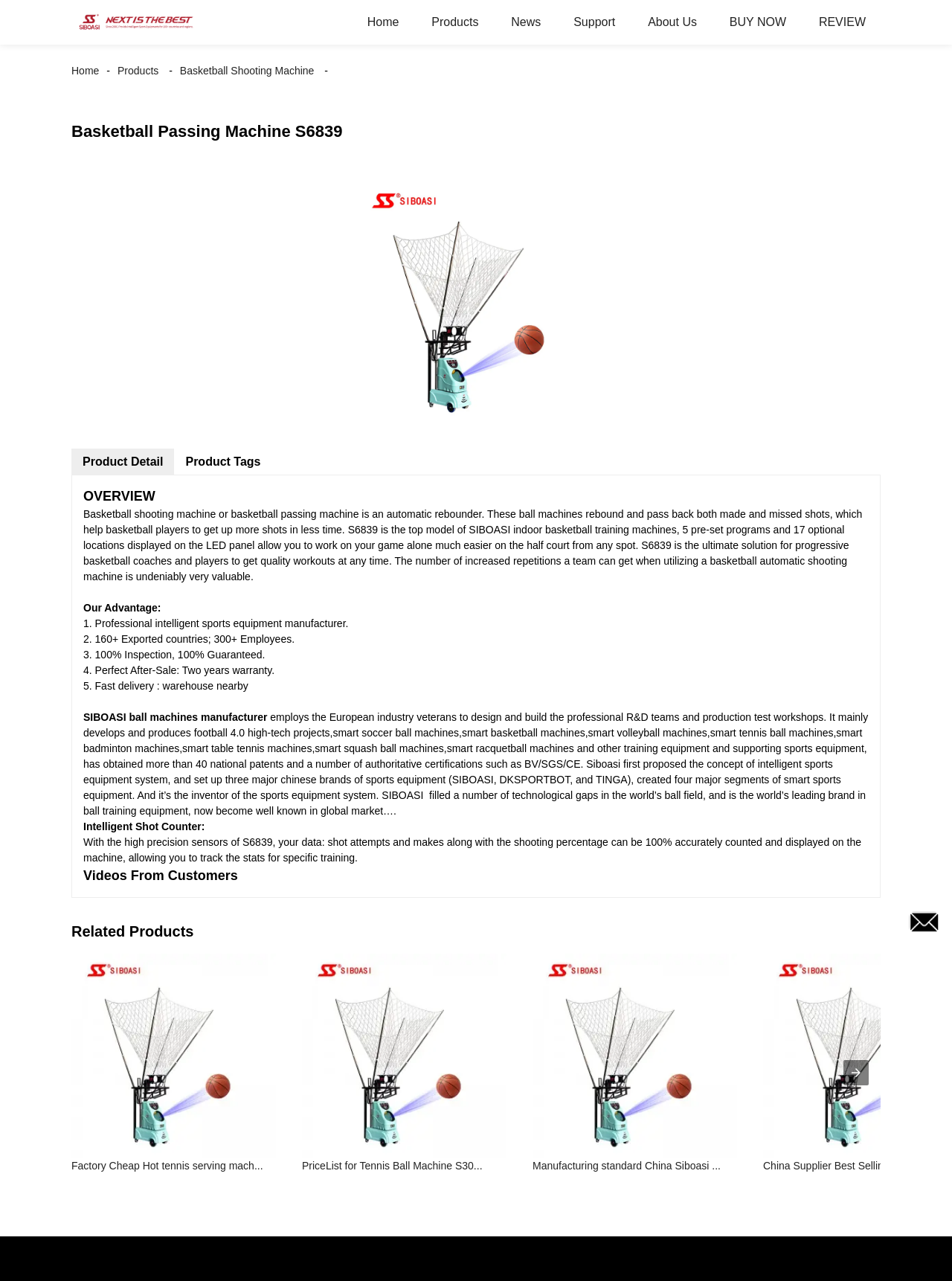Please find the bounding box coordinates of the section that needs to be clicked to achieve this instruction: "Click the 'Related Products' image".

[0.075, 0.744, 0.29, 0.904]